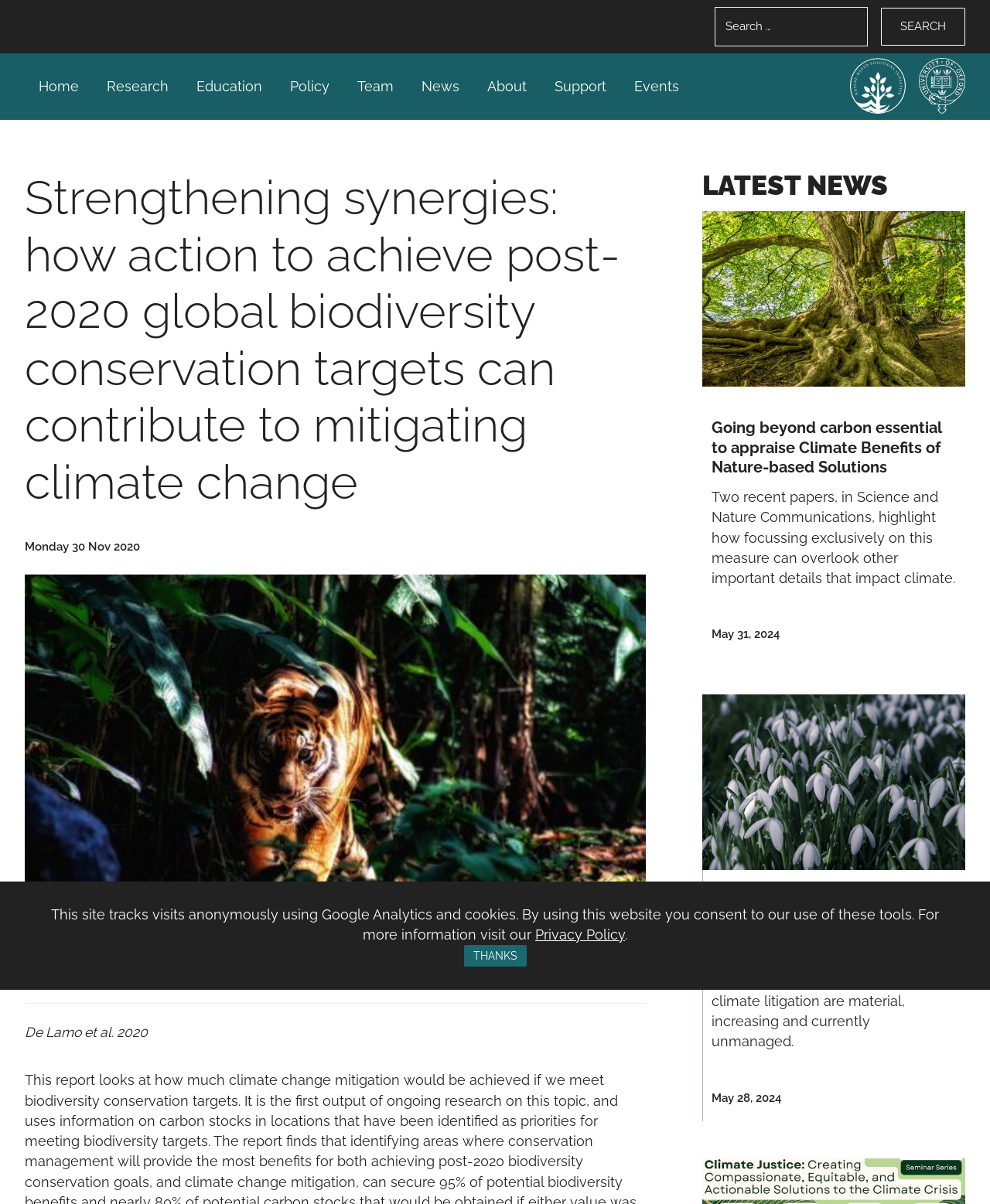Answer the question in one word or a short phrase:
What is the topic of the latest news section?

Climate benefits of nature-based solutions